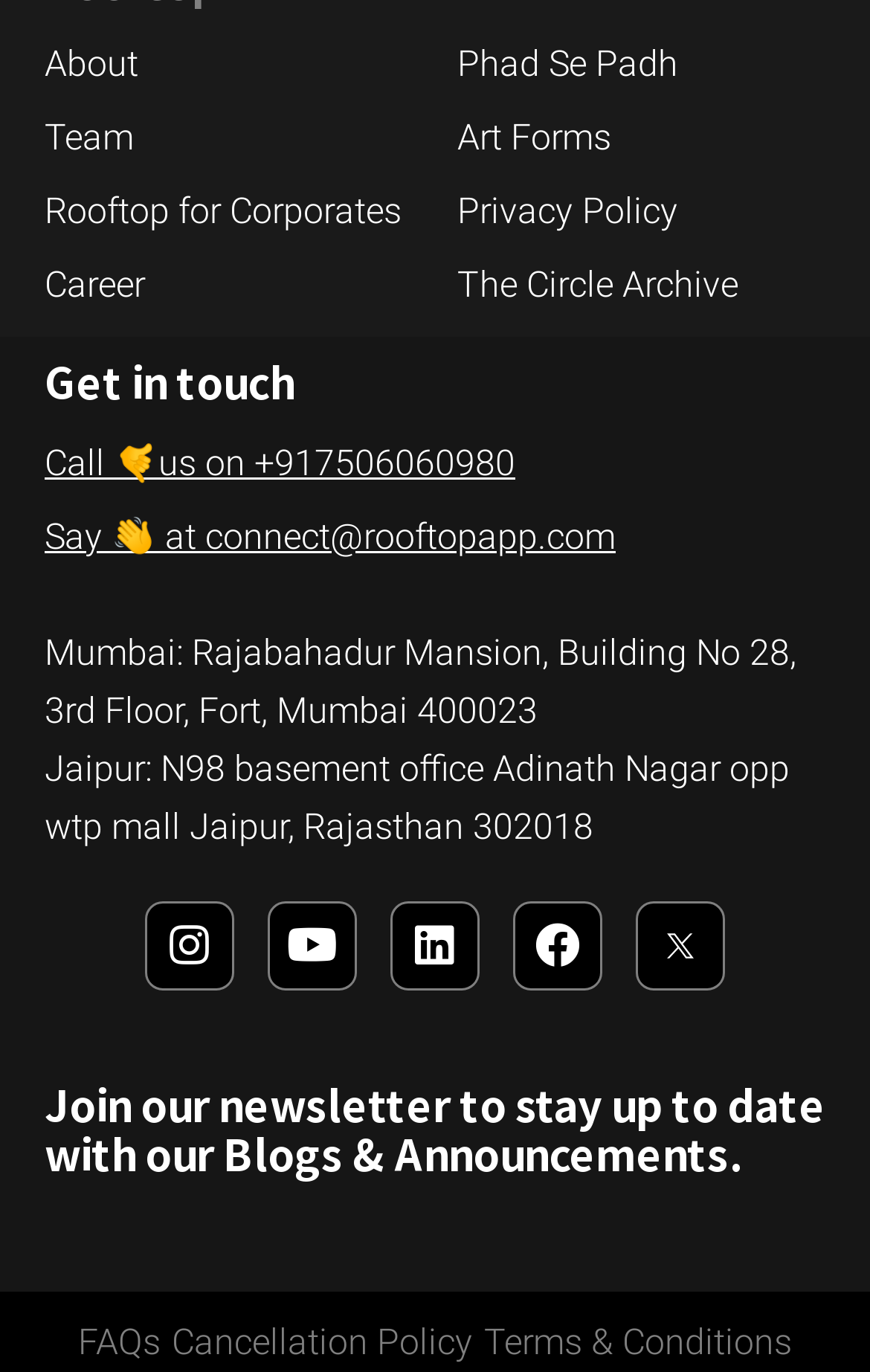Please find the bounding box coordinates of the clickable region needed to complete the following instruction: "View the Career page". The bounding box coordinates must consist of four float numbers between 0 and 1, i.e., [left, top, right, bottom].

[0.051, 0.187, 0.474, 0.23]